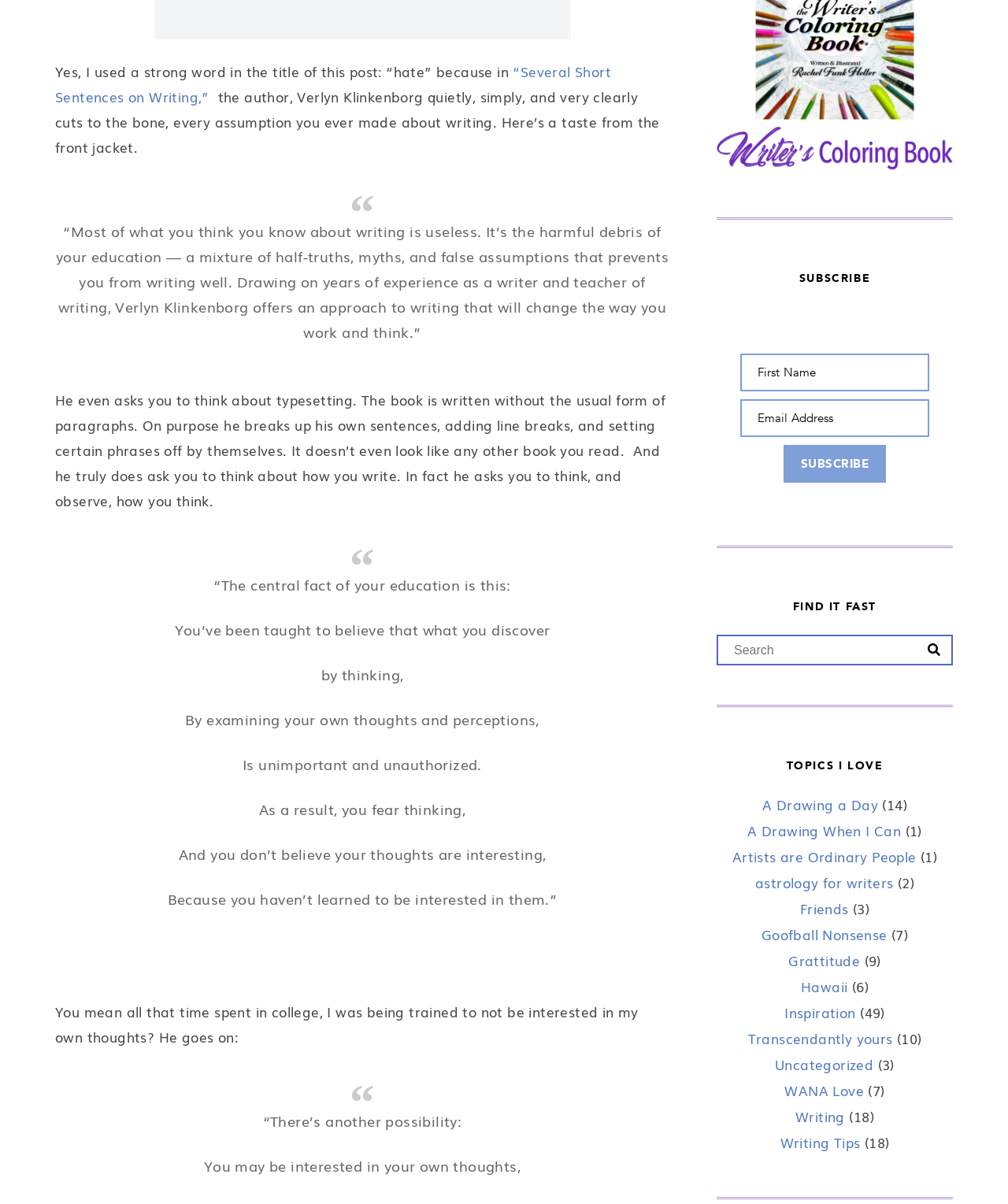Give a concise answer using one word or a phrase to the following question:
How many blockquote elements are there?

2